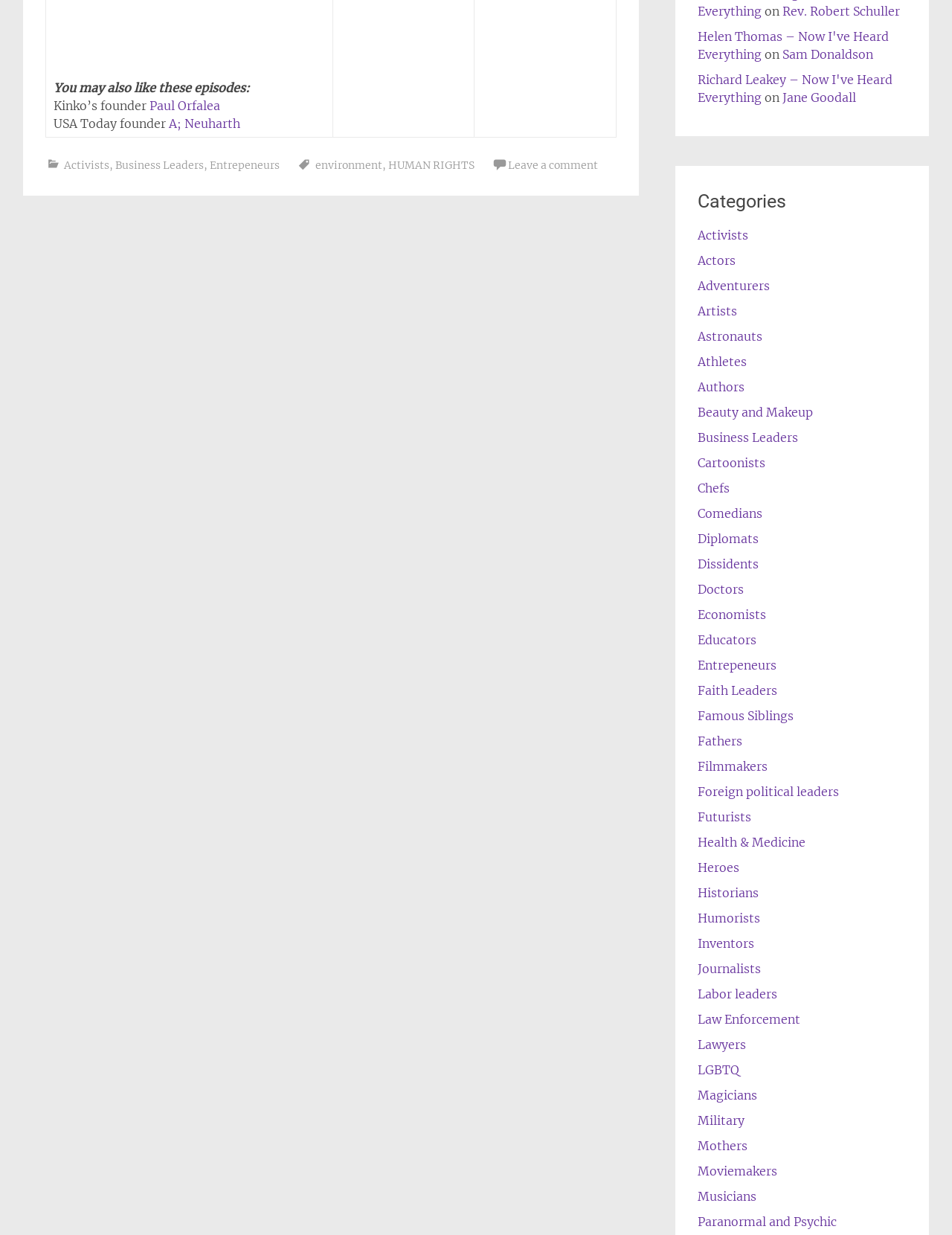Please specify the bounding box coordinates of the clickable region to carry out the following instruction: "Click on Paul Orfalea". The coordinates should be four float numbers between 0 and 1, in the format [left, top, right, bottom].

[0.157, 0.08, 0.231, 0.092]